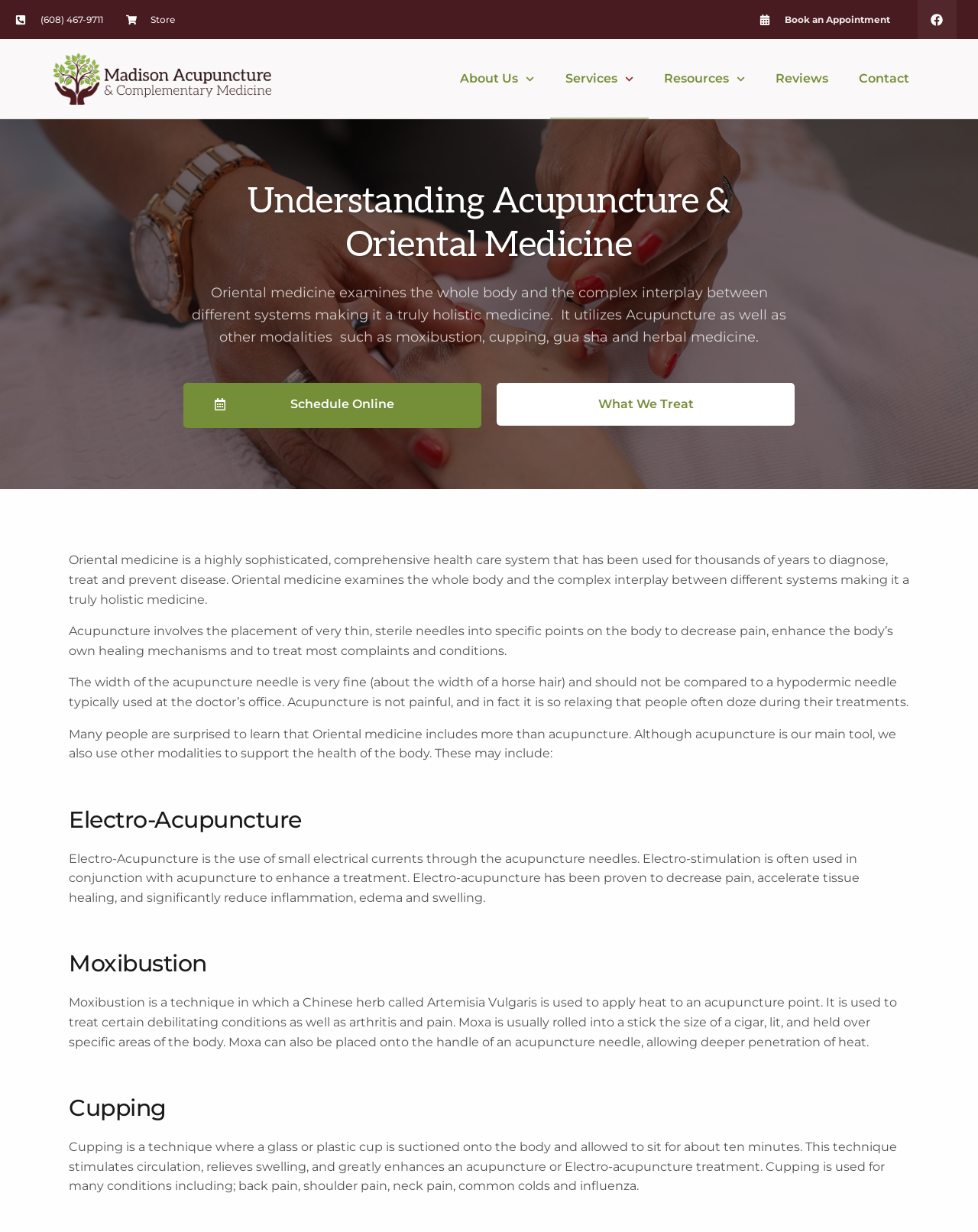Elaborate on the information and visuals displayed on the webpage.

This webpage is about Acupuncture and Oriental Medicine, specifically Madison Acupuncture and Complimentary Medicine. At the top, there are several links, including a phone number, "Store", "Book an Appointment", and social media links like Facebook. Below these links, there is a brief introduction to Amy Guinther, a Licensed Acupuncturist, Herbalist, and Functional Medicine practitioner serving the Madison, Wisconsin area, accompanied by an image.

The main navigation menu is located below, with links to "About Us", "Services", "Resources", "Reviews", and "Contact", each with a small icon next to it. 

The main content of the webpage is divided into sections. The first section has a heading "Understanding Acupuncture & Oriental Medicine" and provides an overview of Oriental medicine, explaining that it is a holistic medicine that examines the whole body and its complex systems. 

Below this section, there are two links, "Schedule Online" and "What We Treat". The next section explains what acupuncture is, describing the process of inserting thin, sterile needles into specific points on the body to decrease pain and enhance the body's healing mechanisms. 

The webpage then goes on to describe other modalities used in Oriental medicine, including Electro-Acupuncture, Moxibustion, and Cupping, each with its own heading and detailed description.